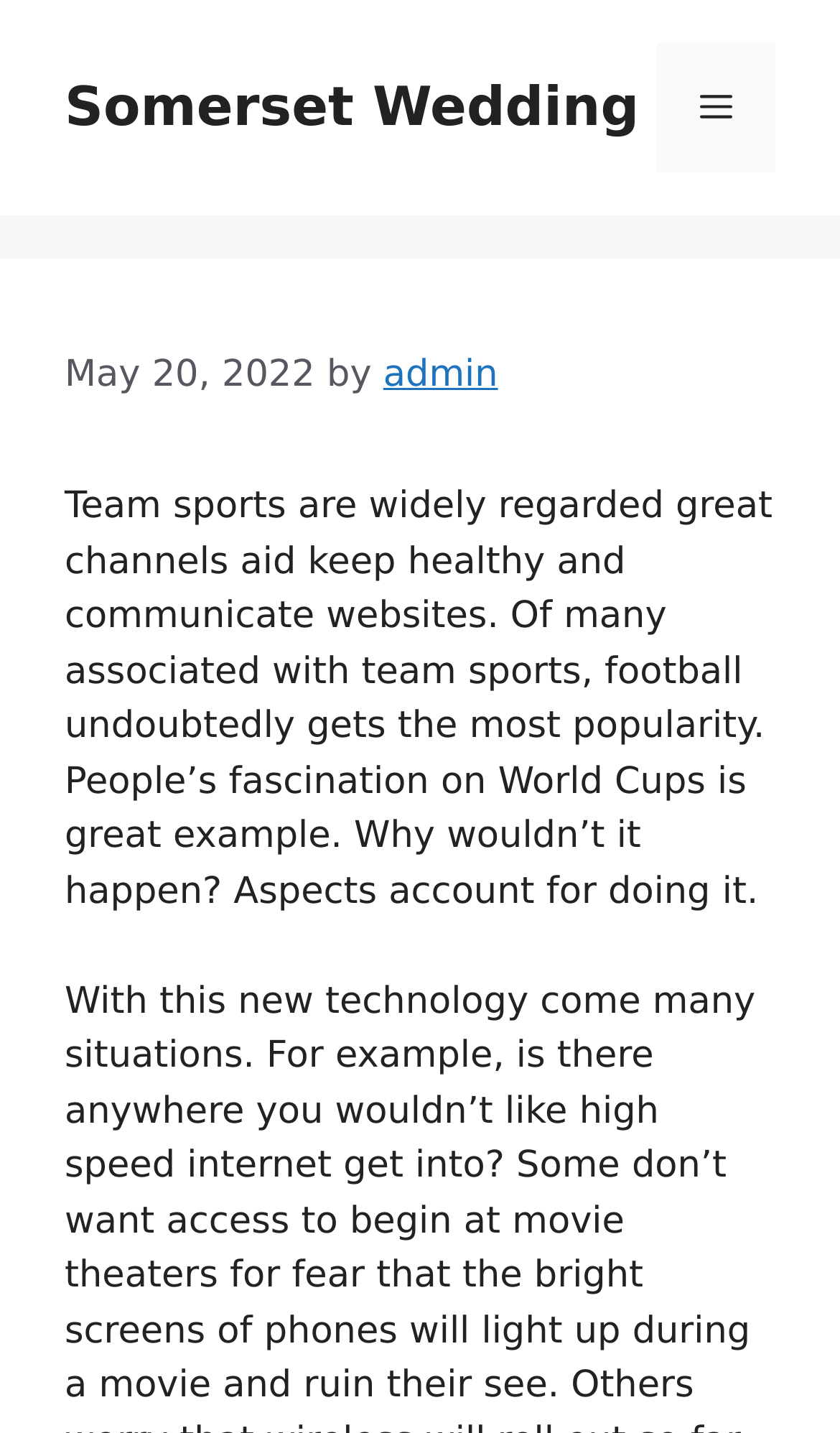Based on the element description, predict the bounding box coordinates (top-left x, top-left y, bottom-right x, bottom-right y) for the UI element in the screenshot: Advocacy & DEI

None